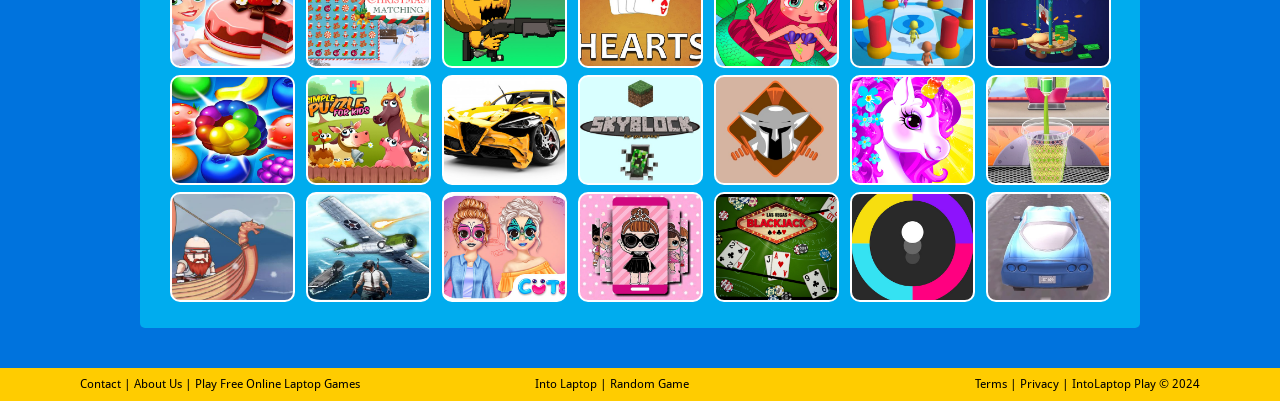Please pinpoint the bounding box coordinates for the region I should click to adhere to this instruction: "Click on the 'CONTACT US' link".

None